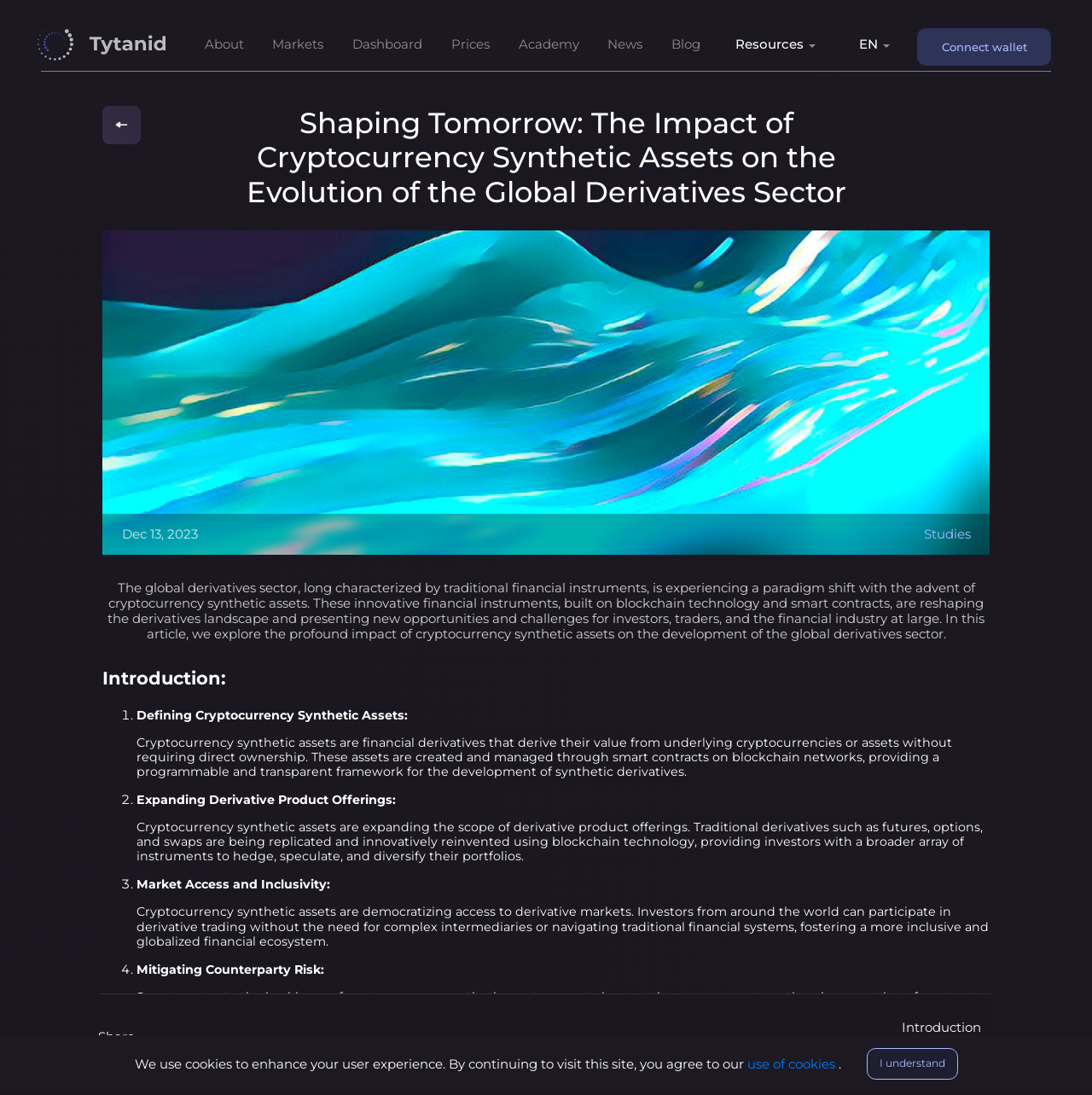Find the bounding box coordinates of the area to click in order to follow the instruction: "Share on Twitter".

[0.09, 0.96, 0.113, 0.984]